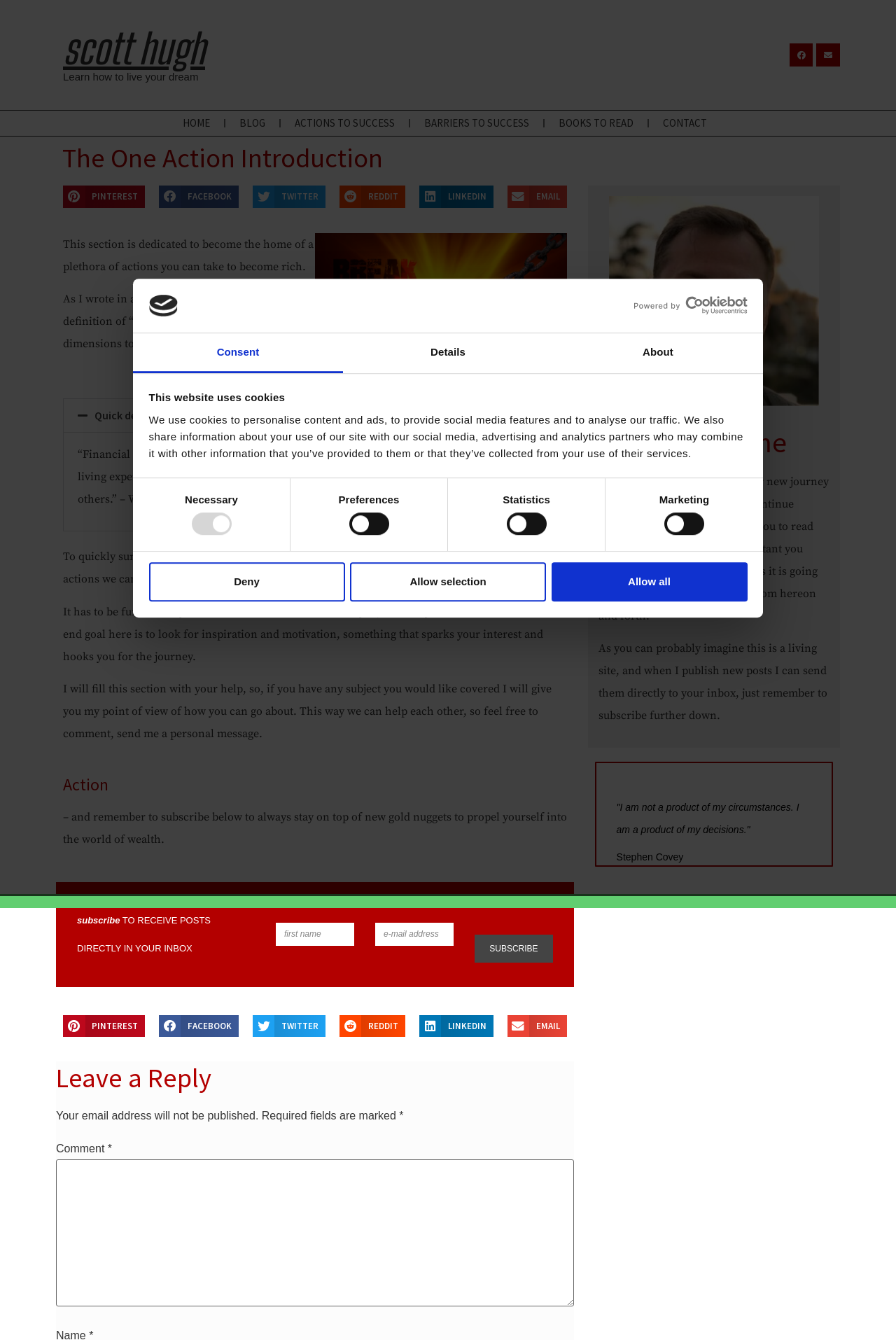What is the call-to-action for subscribers?
Refer to the screenshot and respond with a concise word or phrase.

SUBSCRIBE